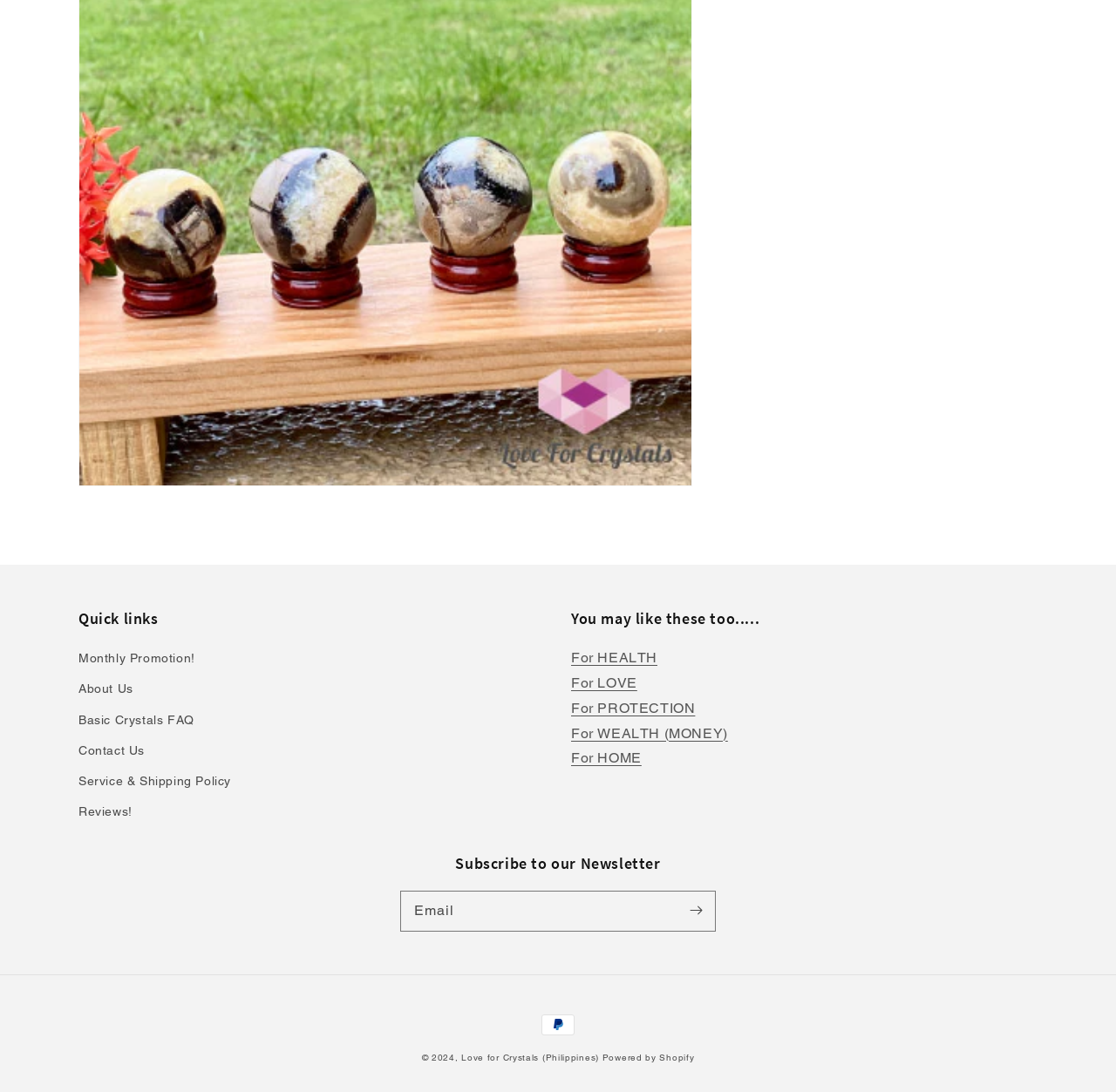Carefully observe the image and respond to the question with a detailed answer:
What is the purpose of the textbox?

The textbox with the label 'Email' is used for email subscription, as indicated by the 'Subscribe' button next to it. This is part of the 'Subscribe to our Newsletter' section, located at the bottom left of the webpage, with a bounding box of [0.359, 0.816, 0.641, 0.852].